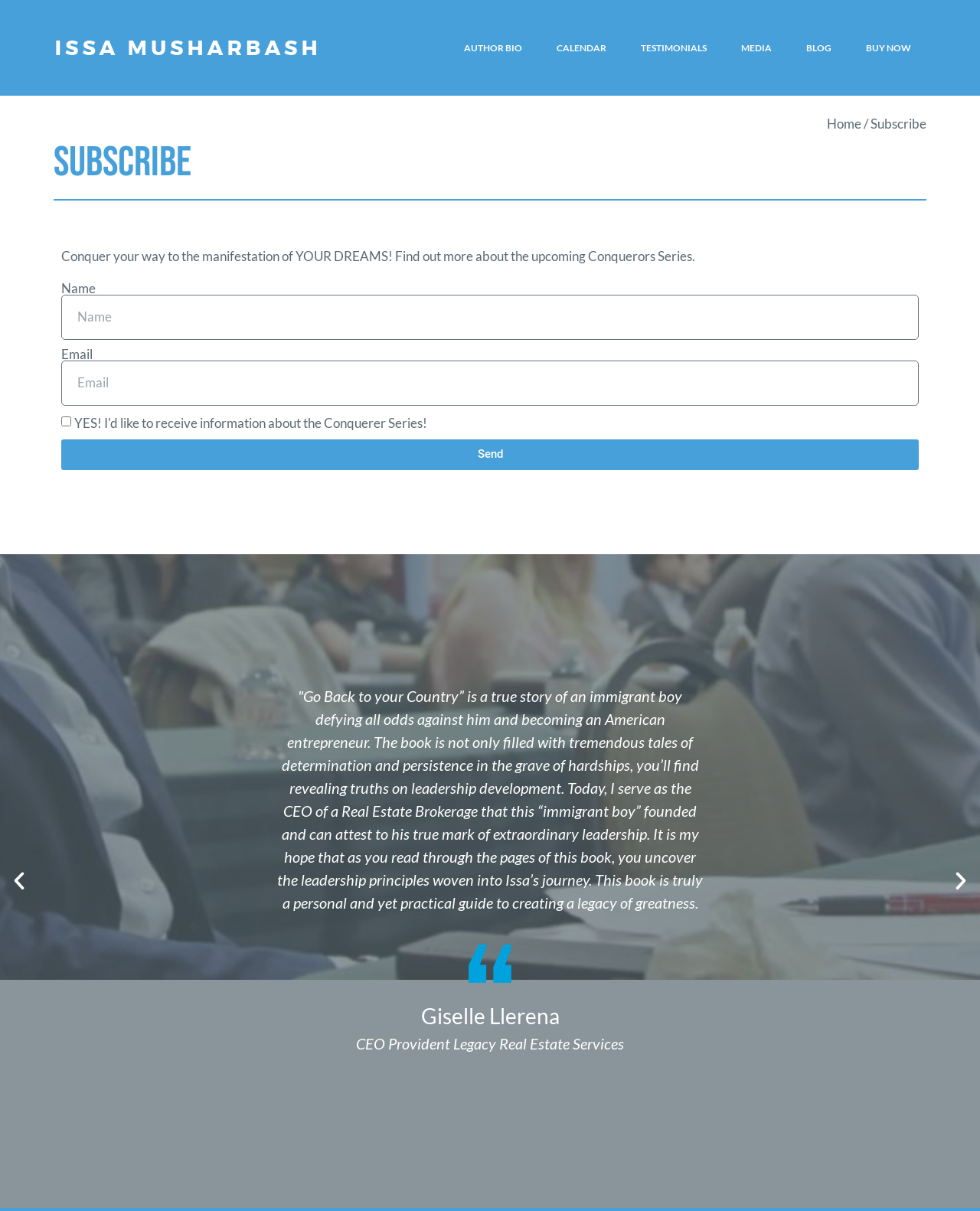Locate the bounding box coordinates of the clickable element to fulfill the following instruction: "Click the 'AUTHOR BIO' link". Provide the coordinates as four float numbers between 0 and 1 in the format [left, top, right, bottom].

[0.458, 0.025, 0.548, 0.054]